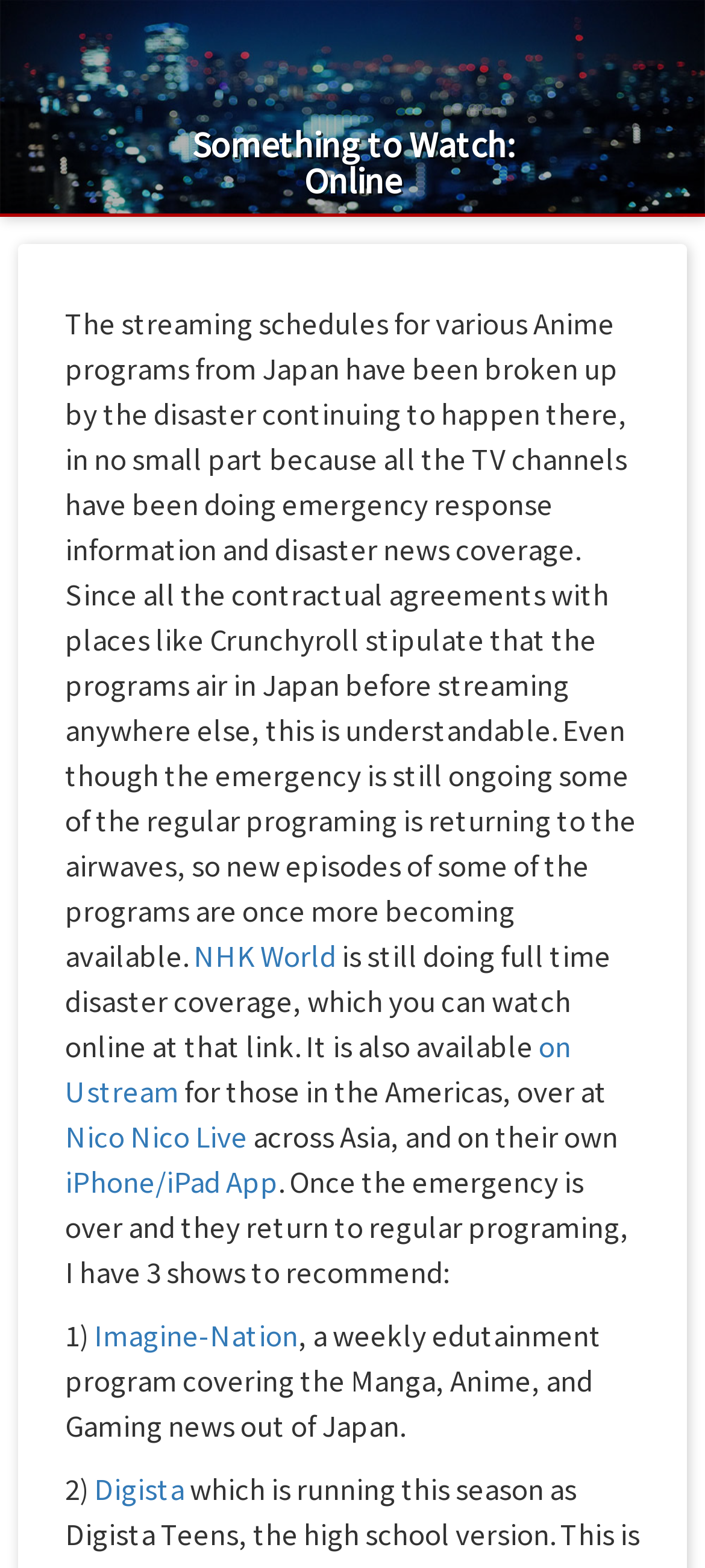How many shows are recommended?
Provide a detailed and well-explained answer to the question.

The webpage recommends three Anime shows, namely 'Imagine-Nation', 'Digista', and one more show that is not specified.